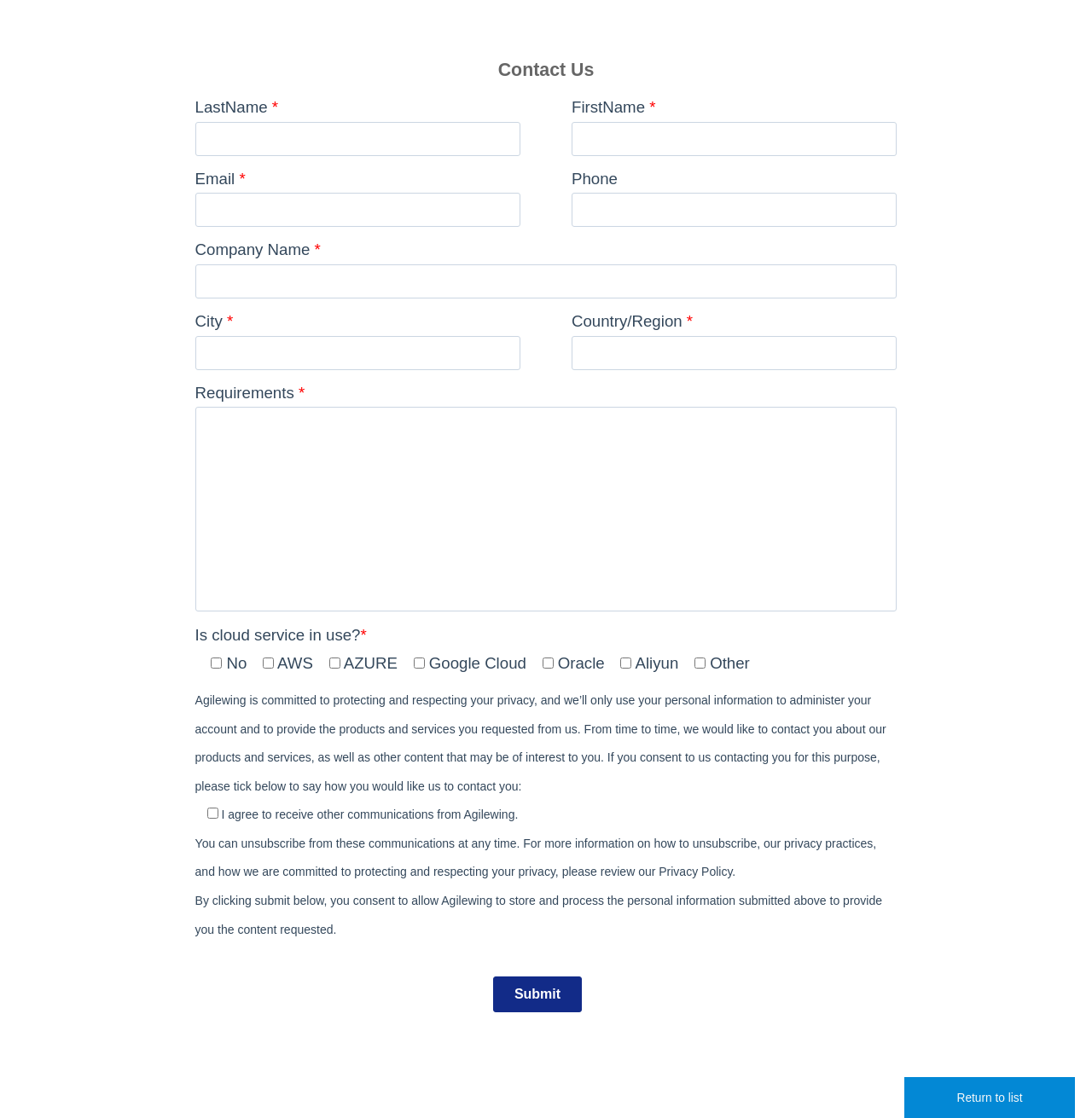What is the required information to fill out this form?
Using the image, answer in one word or phrase.

Name, email, company name